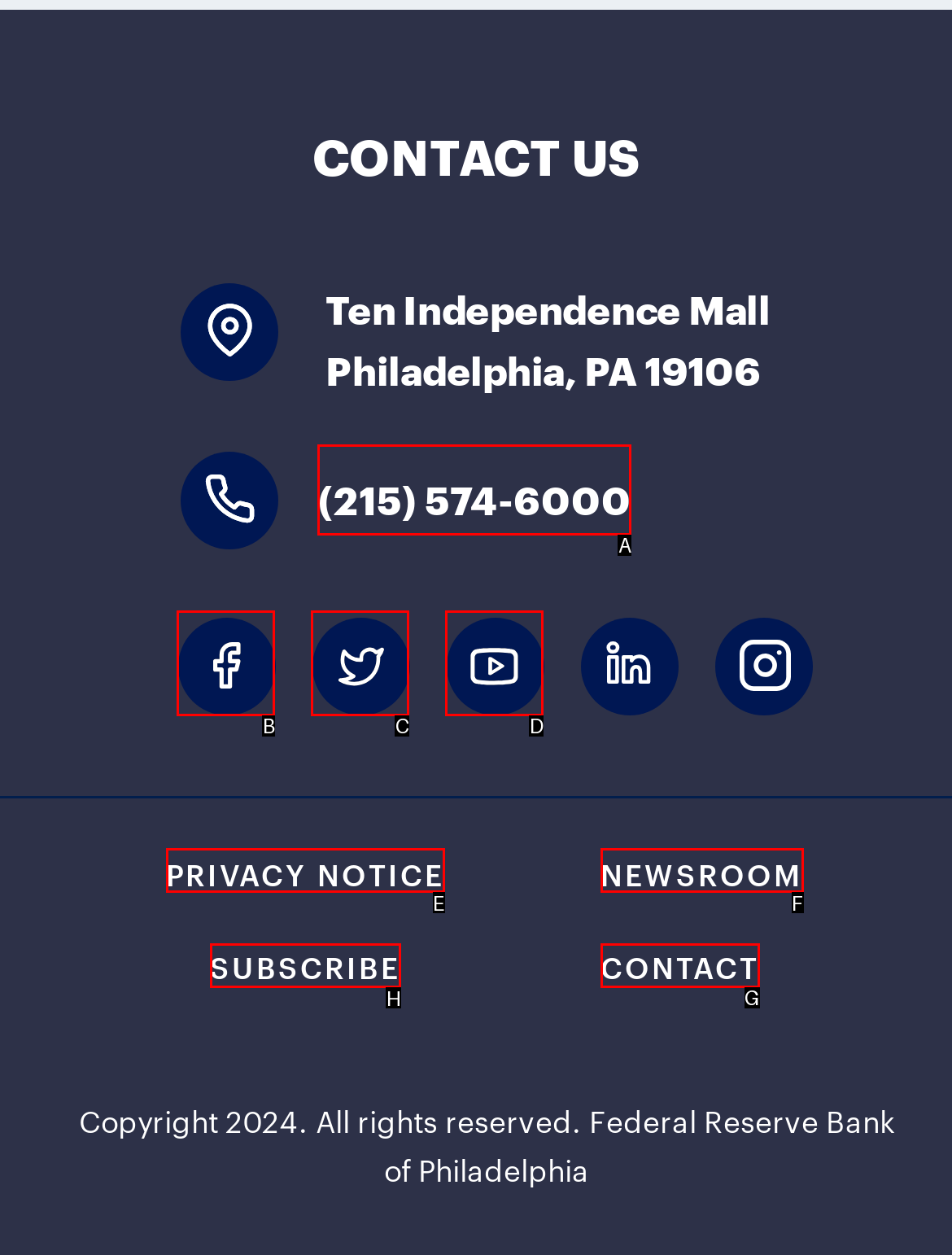Select the HTML element to finish the task: Subscribe to the newsletter Reply with the letter of the correct option.

H